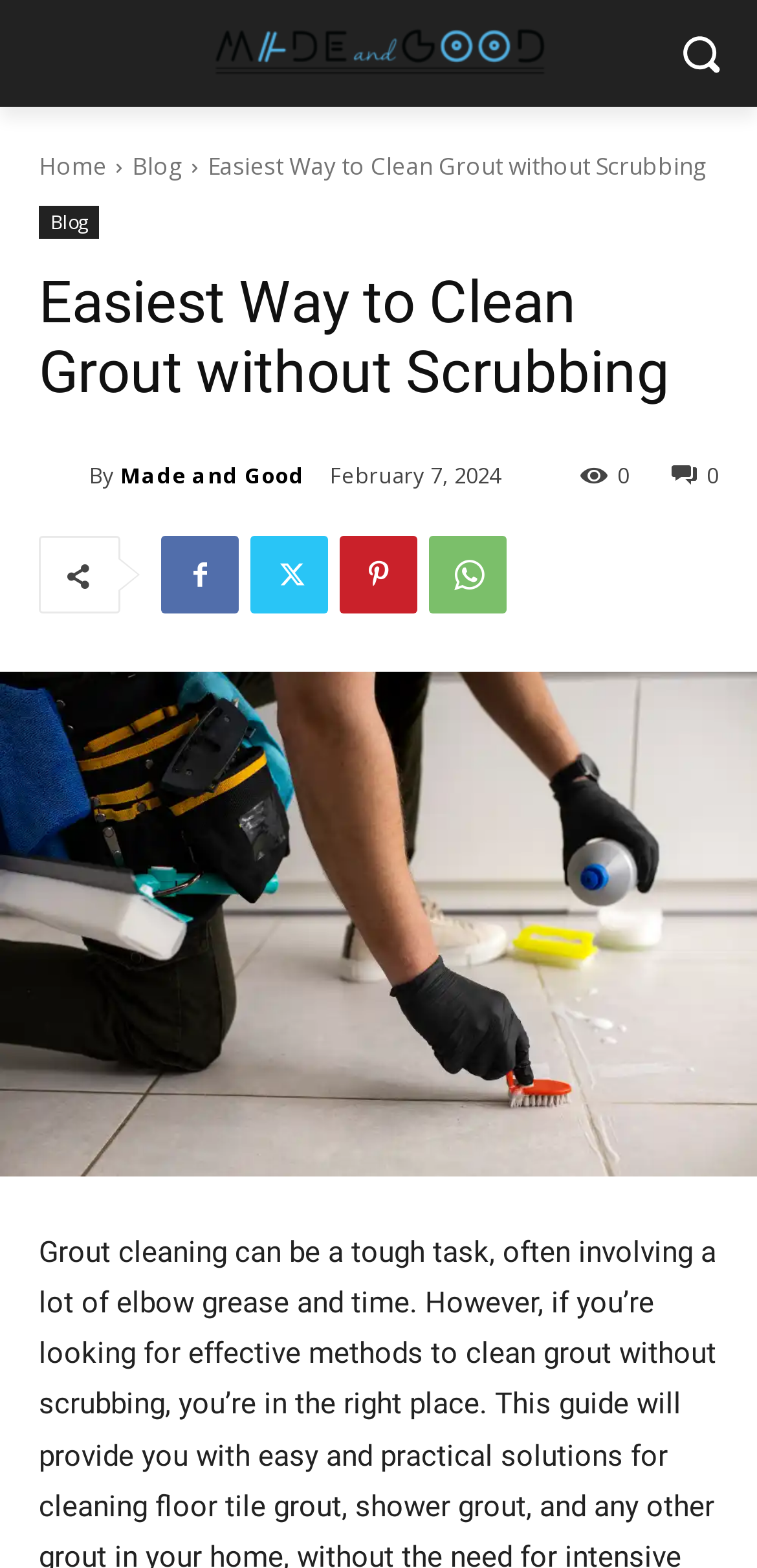What is the position of the 'Home' link?
Refer to the screenshot and answer in one word or phrase.

Top-left